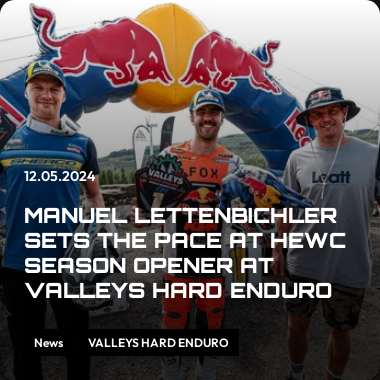Provide your answer in a single word or phrase: 
What is the name of the event where Lettenbichler claims victory?

Valleys Hard Enduro